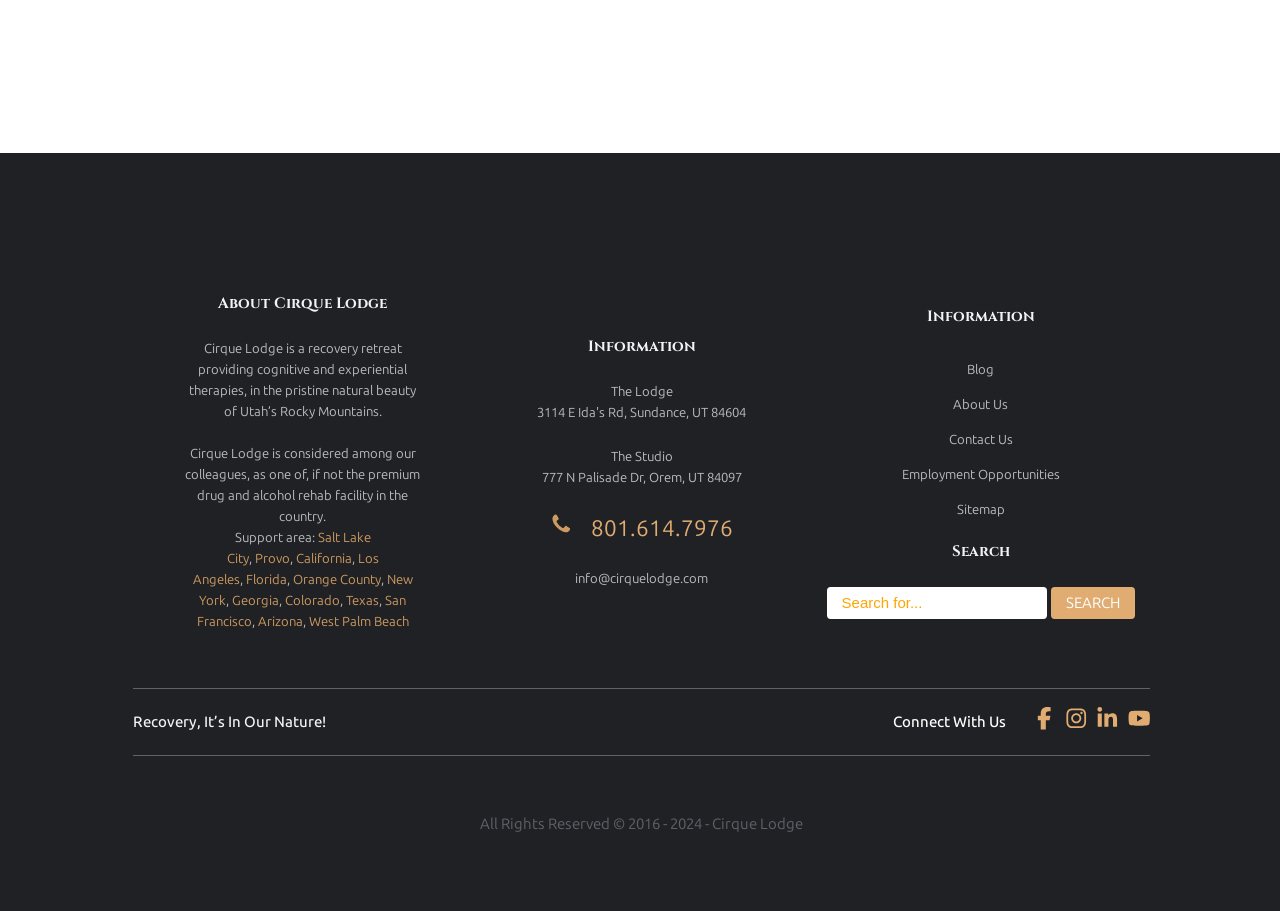Determine the coordinates of the bounding box that should be clicked to complete the instruction: "Search for something". The coordinates should be represented by four float numbers between 0 and 1: [left, top, right, bottom].

[0.646, 0.644, 0.887, 0.679]